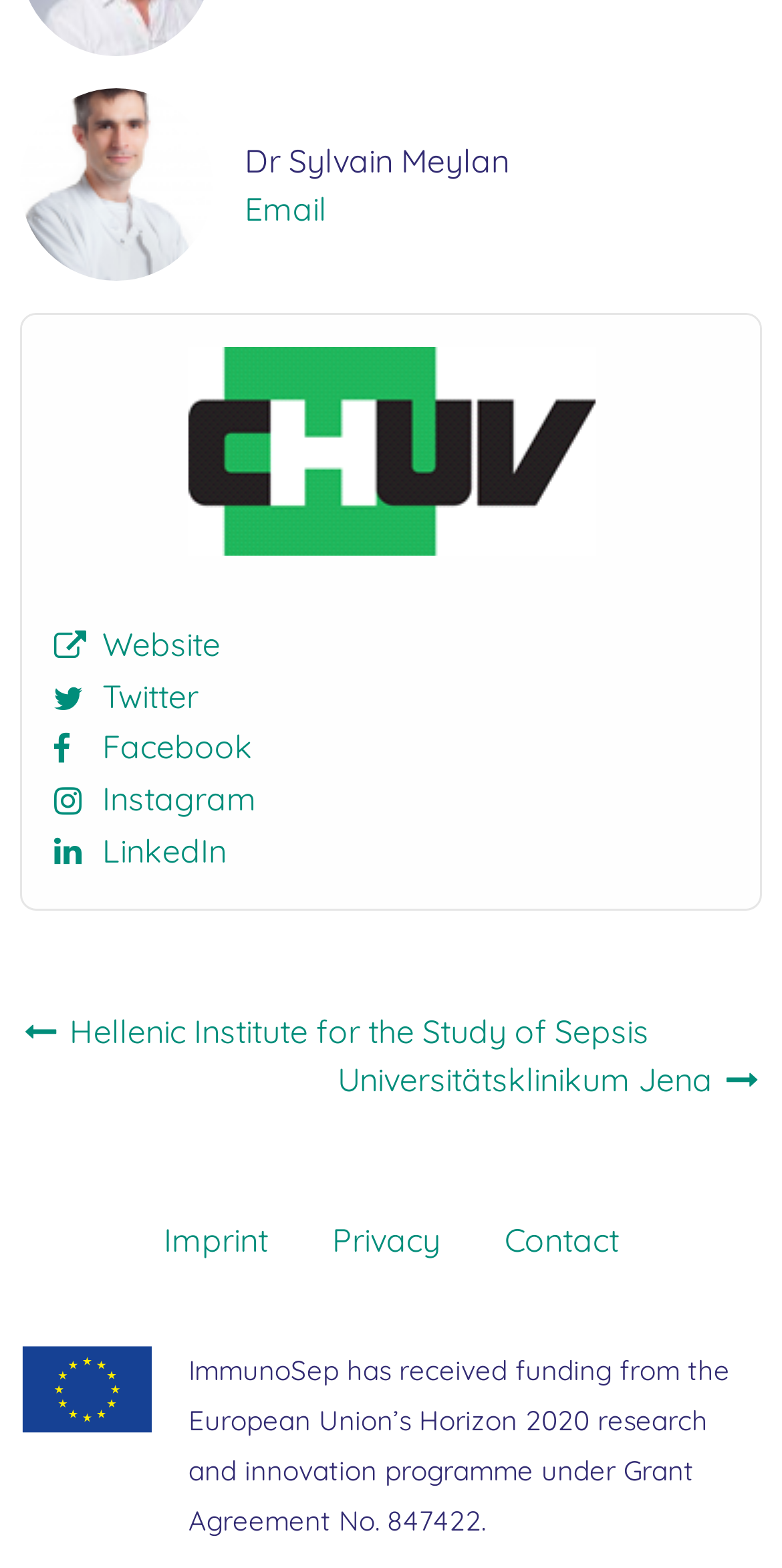Identify the bounding box coordinates for the UI element described by the following text: "Pictures". Provide the coordinates as four float numbers between 0 and 1, in the format [left, top, right, bottom].

None